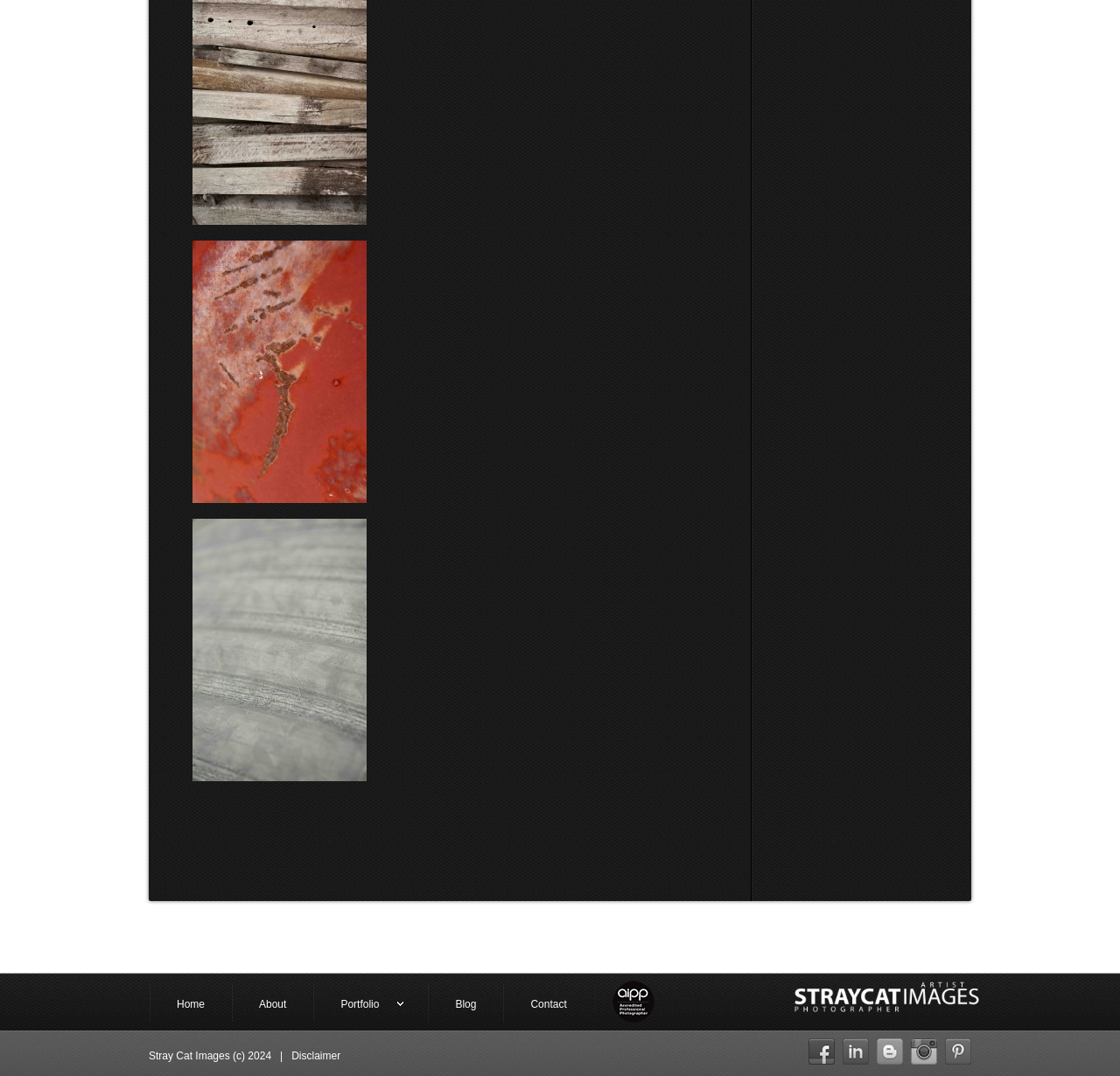Please determine the bounding box coordinates for the element that should be clicked to follow these instructions: "visit blog".

[0.383, 0.914, 0.449, 0.952]